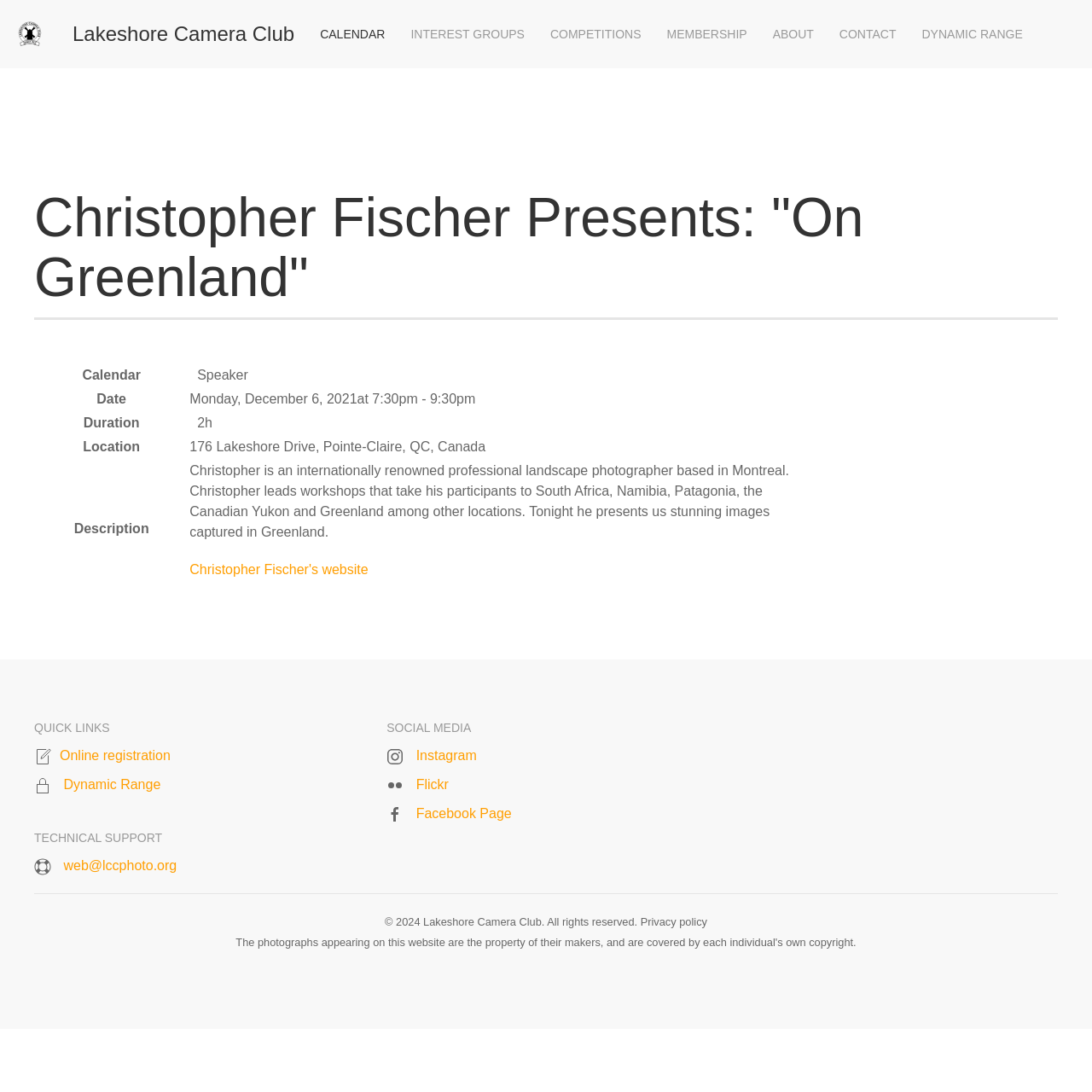Please provide the bounding box coordinates in the format (top-left x, top-left y, bottom-right x, bottom-right y). Remember, all values are floating point numbers between 0 and 1. What is the bounding box coordinate of the region described as: Christopher Fischer's website

[0.174, 0.515, 0.337, 0.528]